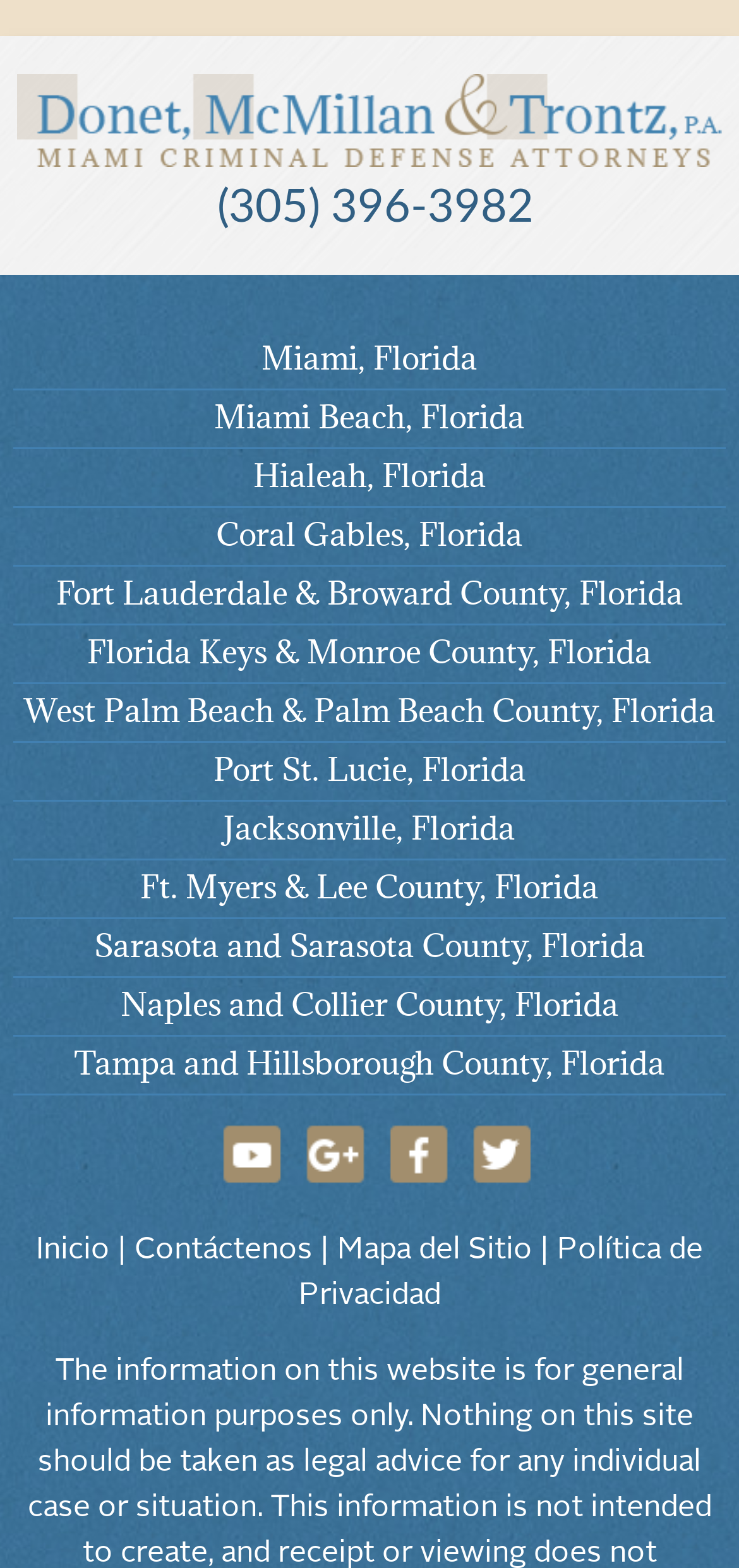Analyze the image and answer the question with as much detail as possible: 
How many social media links are there?

I counted the number of social media links by looking at the links at the bottom of the page, which are YouTube, Google+, Facebook, and Twitter.